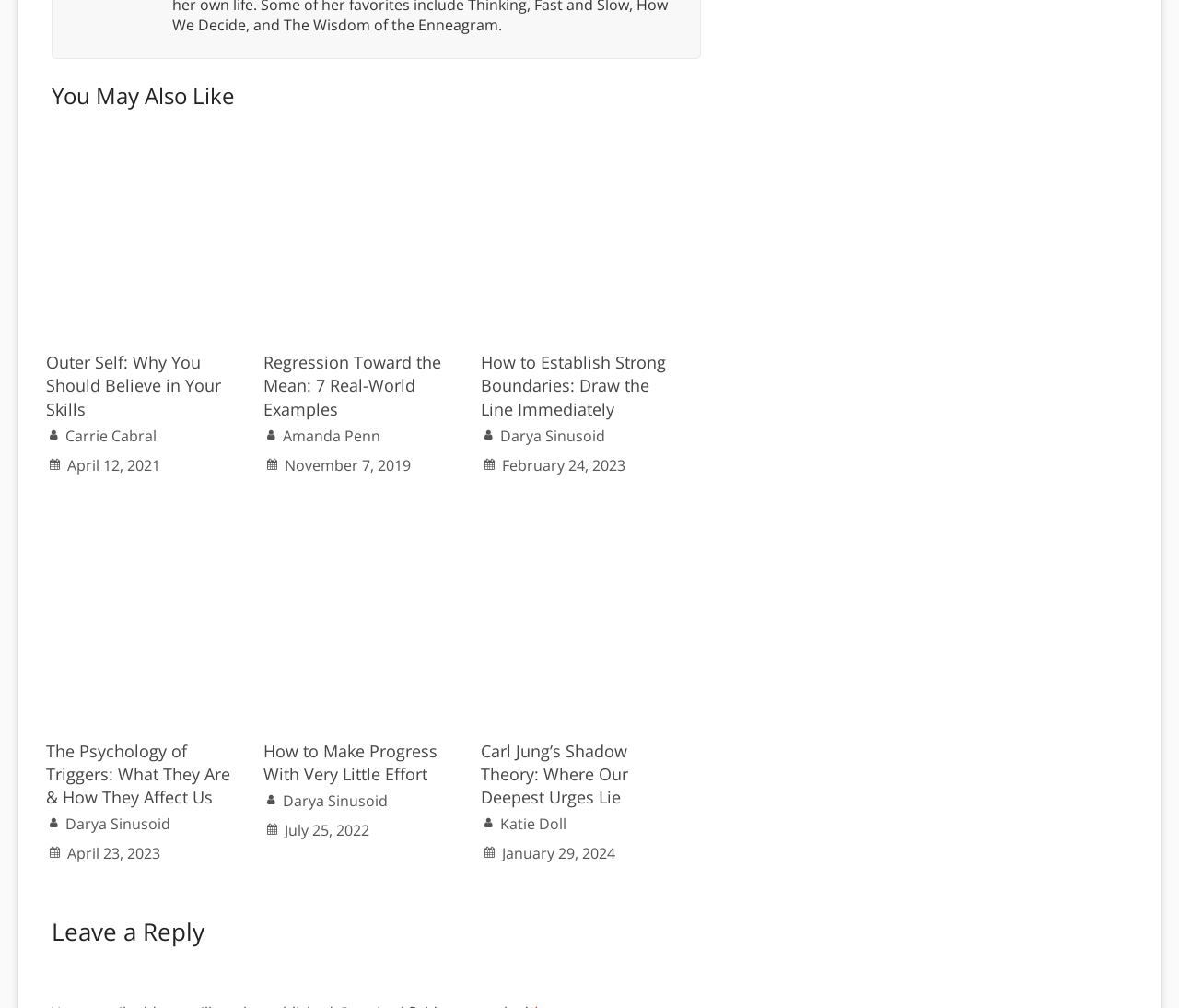Using the elements shown in the image, answer the question comprehensively: What is the date of the last article?

I looked at the last link with a heading and image, and found that the date is listed as January 29, 2024, which is the answer to the question.